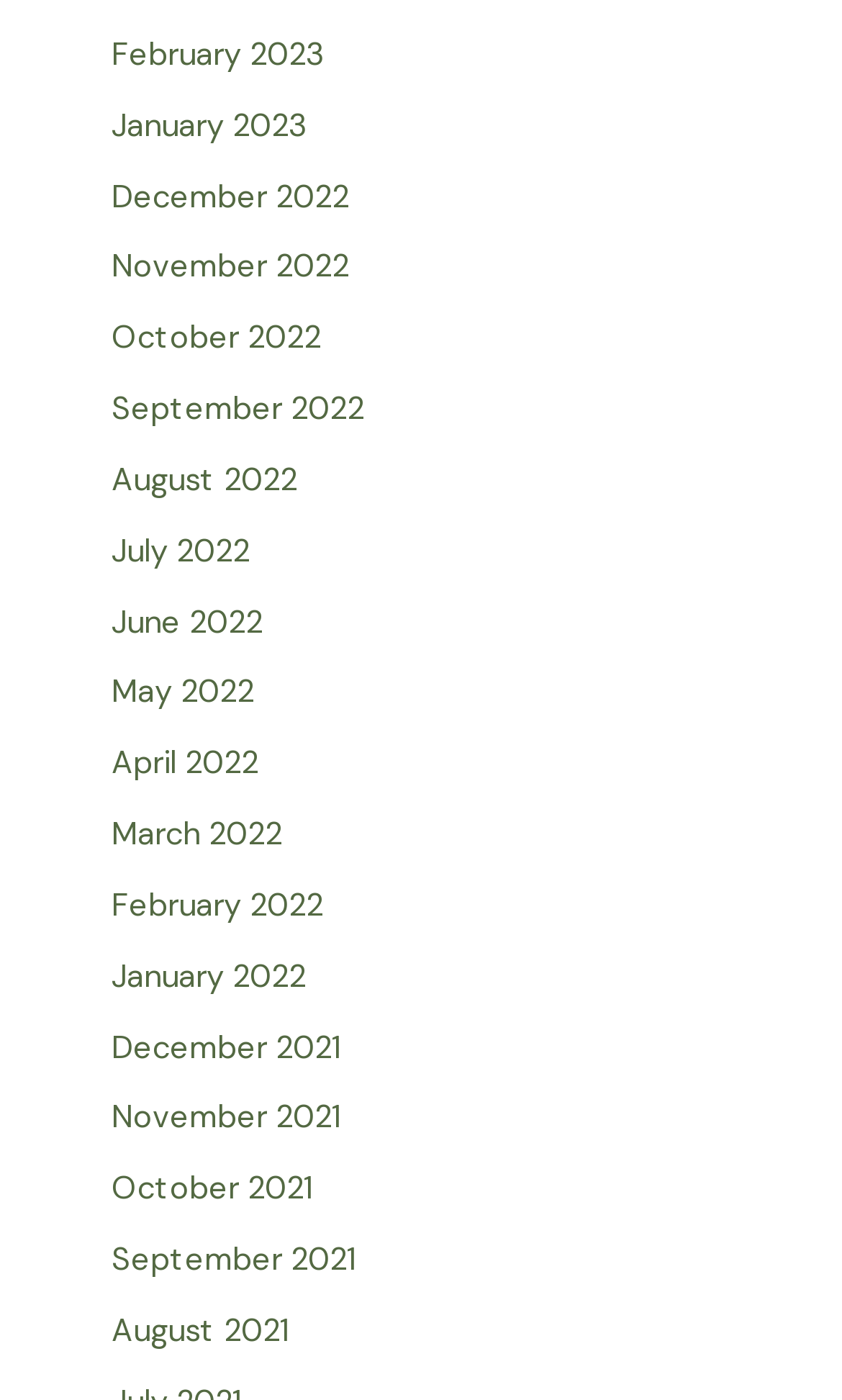Please specify the bounding box coordinates for the clickable region that will help you carry out the instruction: "view January 2022".

[0.132, 0.683, 0.363, 0.712]